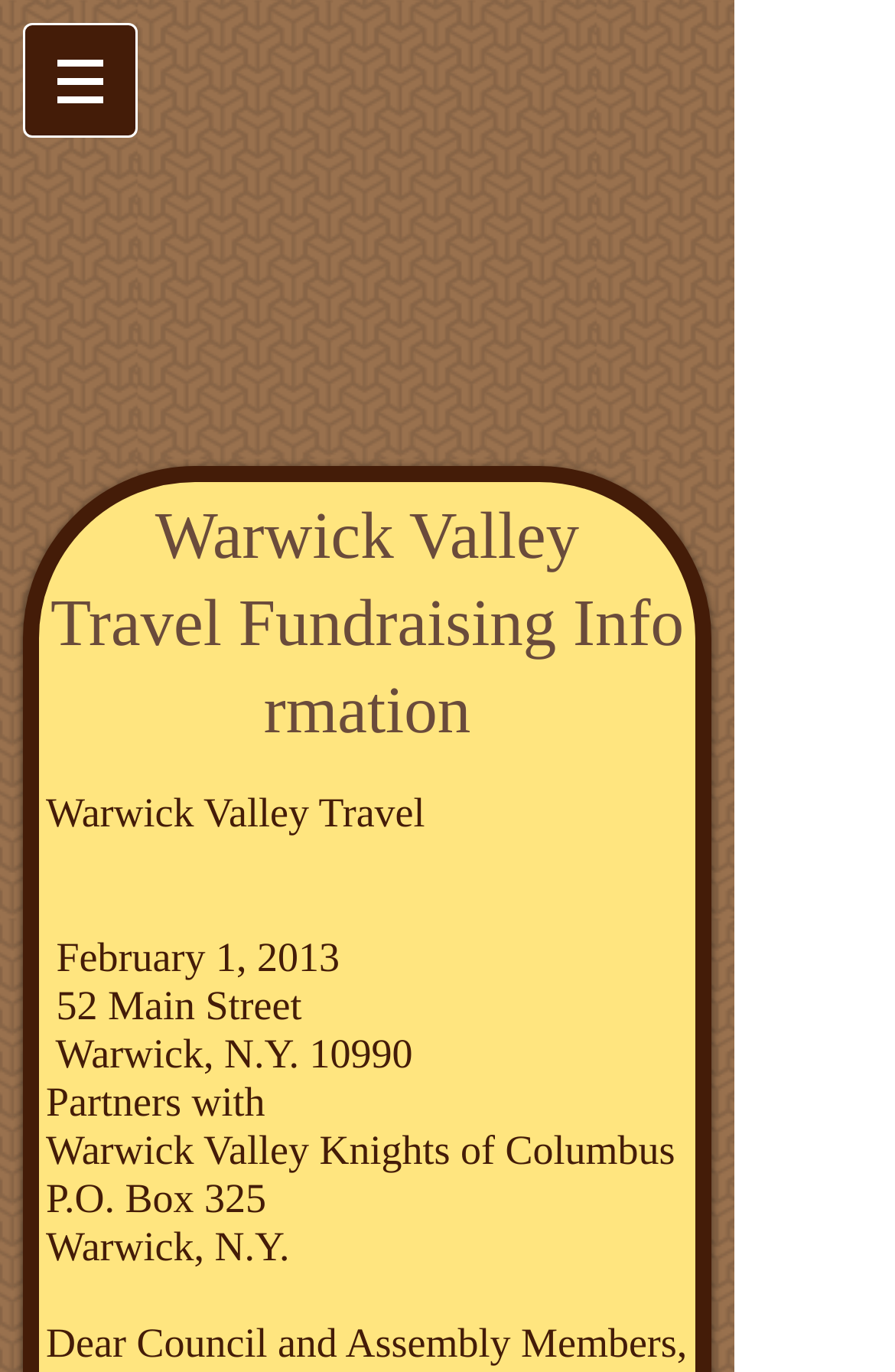What is the purpose of the webpage?
Look at the screenshot and respond with one word or a short phrase.

Fundraising Information